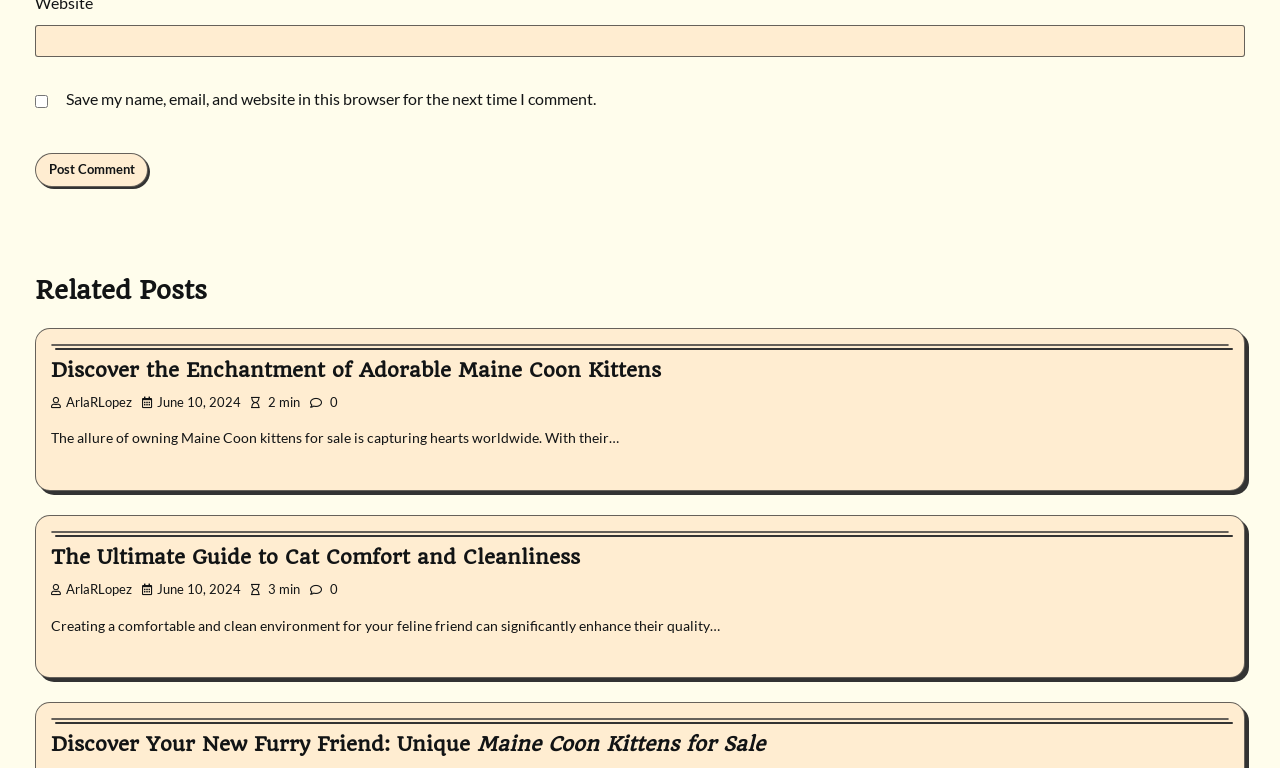Please answer the following query using a single word or phrase: 
What is the title of the first related post?

Discover the Enchantment of Adorable Maine Coon Kittens